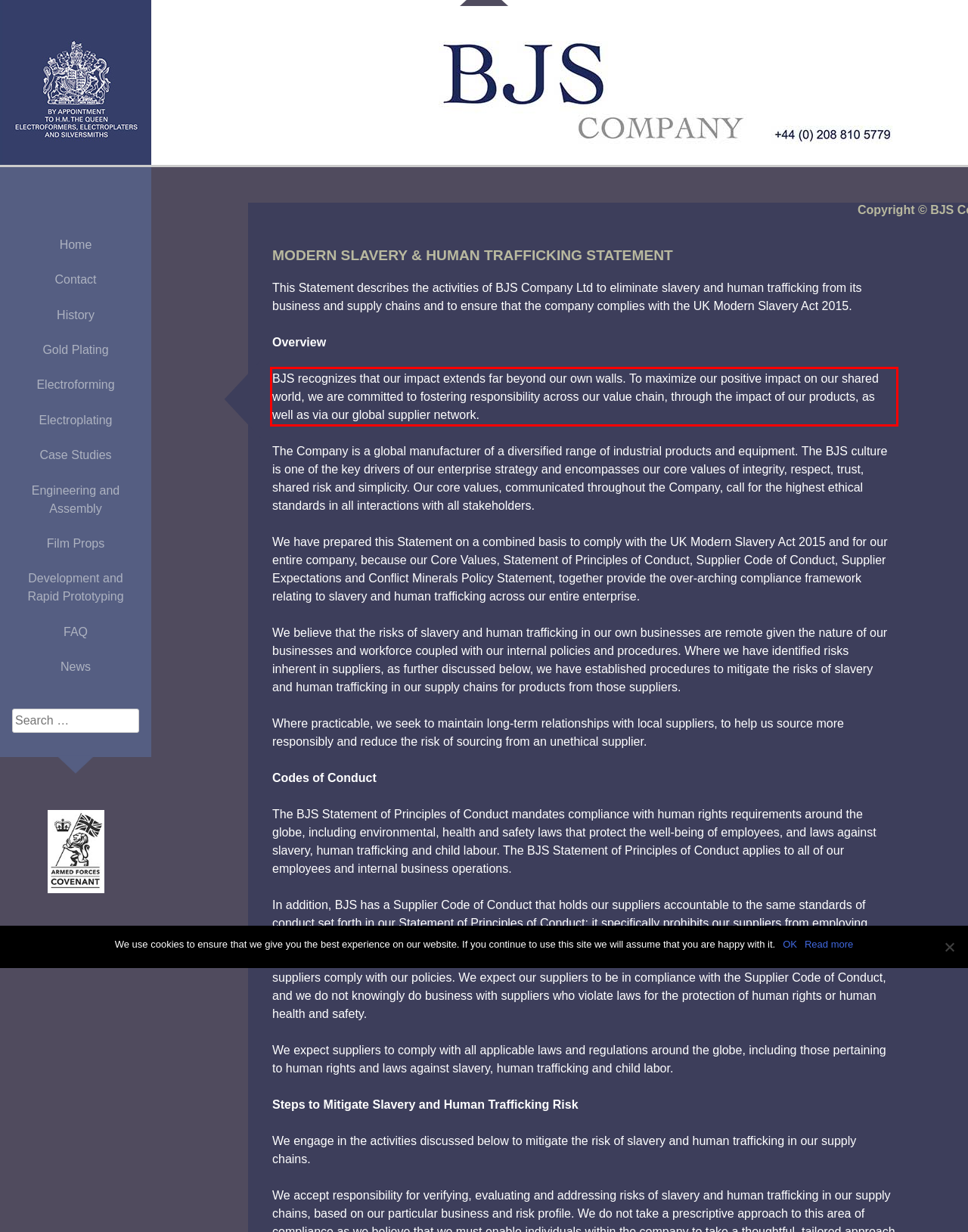Within the screenshot of the webpage, locate the red bounding box and use OCR to identify and provide the text content inside it.

BJS recognizes that our impact extends far beyond our own walls. To maximize our positive impact on our shared world, we are committed to fostering responsibility across our value chain, through the impact of our products, as well as via our global supplier network.